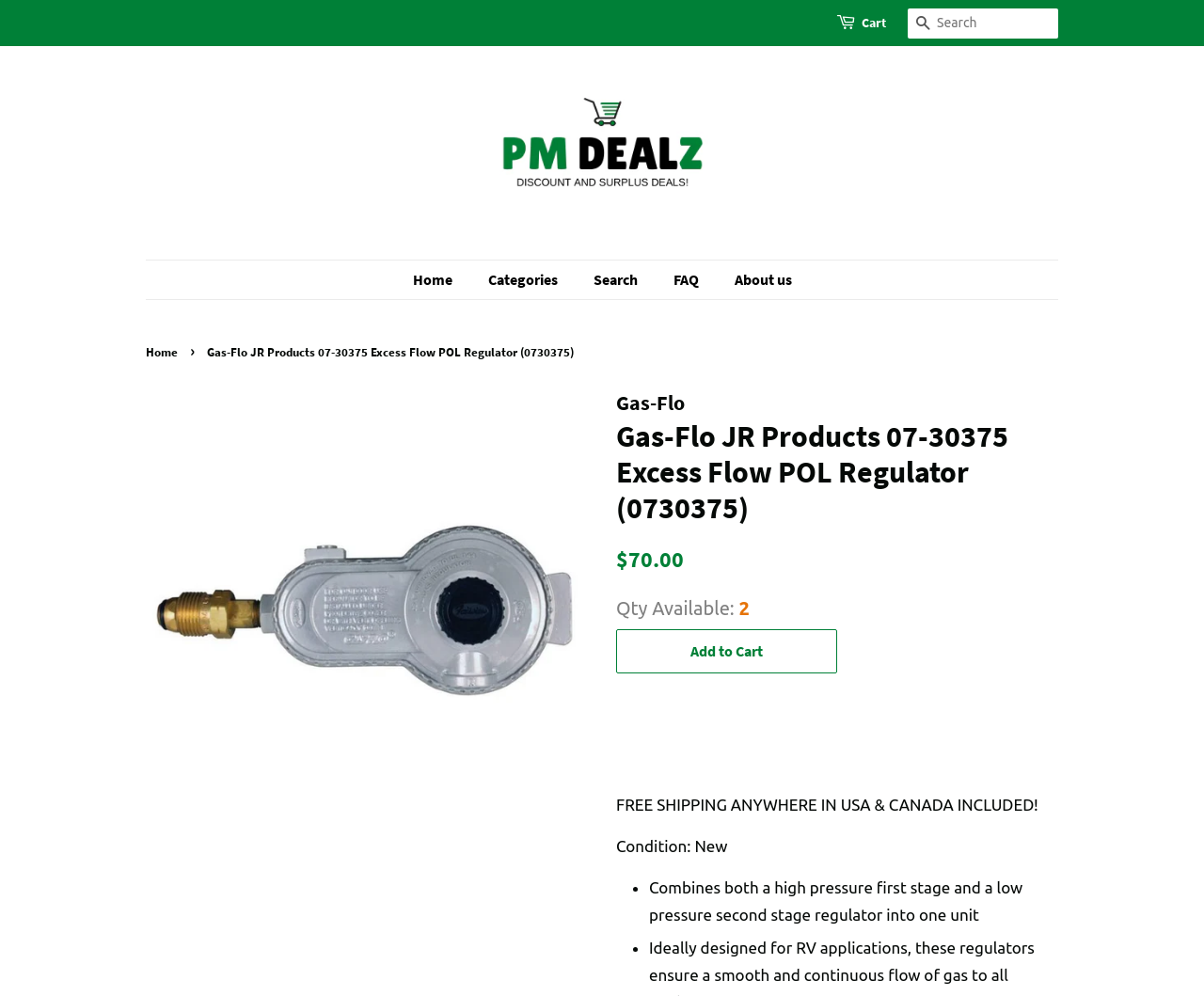Please identify the bounding box coordinates of the element's region that should be clicked to execute the following instruction: "View product details". The bounding box coordinates must be four float numbers between 0 and 1, i.e., [left, top, right, bottom].

[0.512, 0.42, 0.879, 0.529]